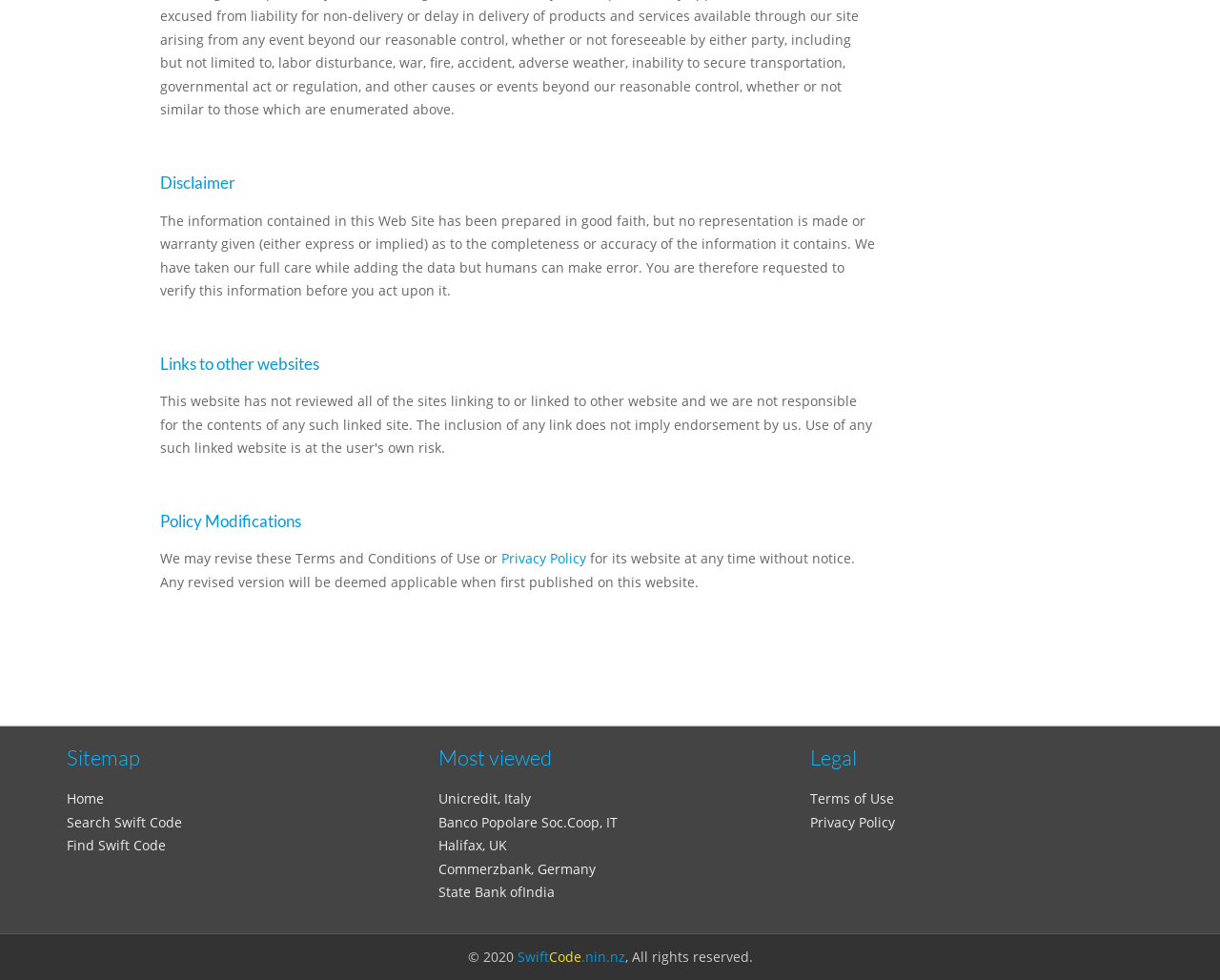Please specify the bounding box coordinates of the clickable region to carry out the following instruction: "View the 'Terms of Use' page". The coordinates should be four float numbers between 0 and 1, in the format [left, top, right, bottom].

[0.664, 0.806, 0.733, 0.824]